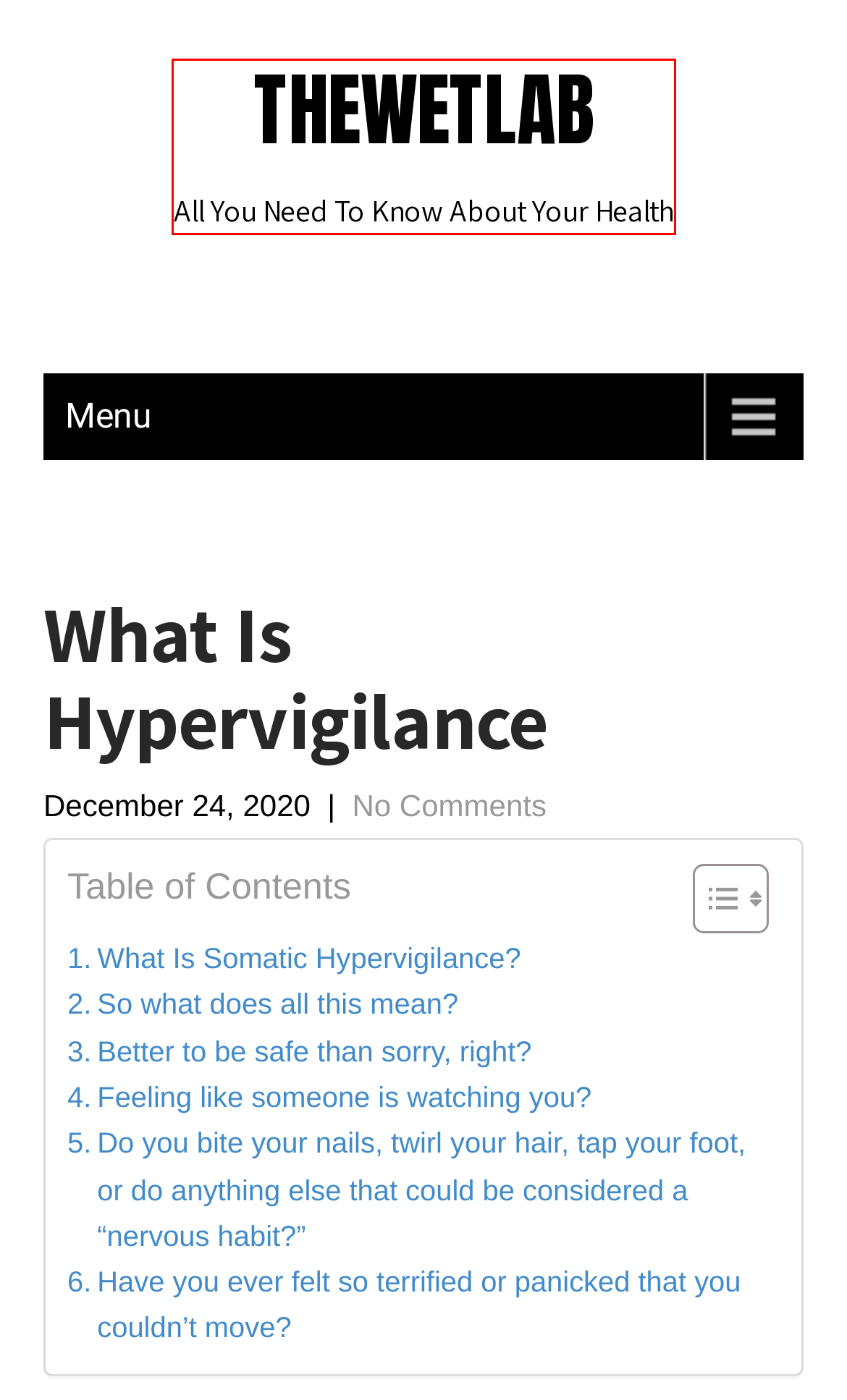You are given a screenshot of a webpage within which there is a red rectangle bounding box. Please choose the best webpage description that matches the new webpage after clicking the selected element in the bounding box. Here are the options:
A. Is Arm Lift Right for You - TheWetLab
B. Mission Statement - TheWetLab
C. Books That Shine a Light on Menopause - TheWetLab
D. Provestra Archives - TheWetLab
E. questions Archives - TheWetLab
F. SpermX Pro Review: An In-Depth Look - TheWetLab
G. General Health Archives - TheWetLab
H. The Overhead Press - TheWetLab

B